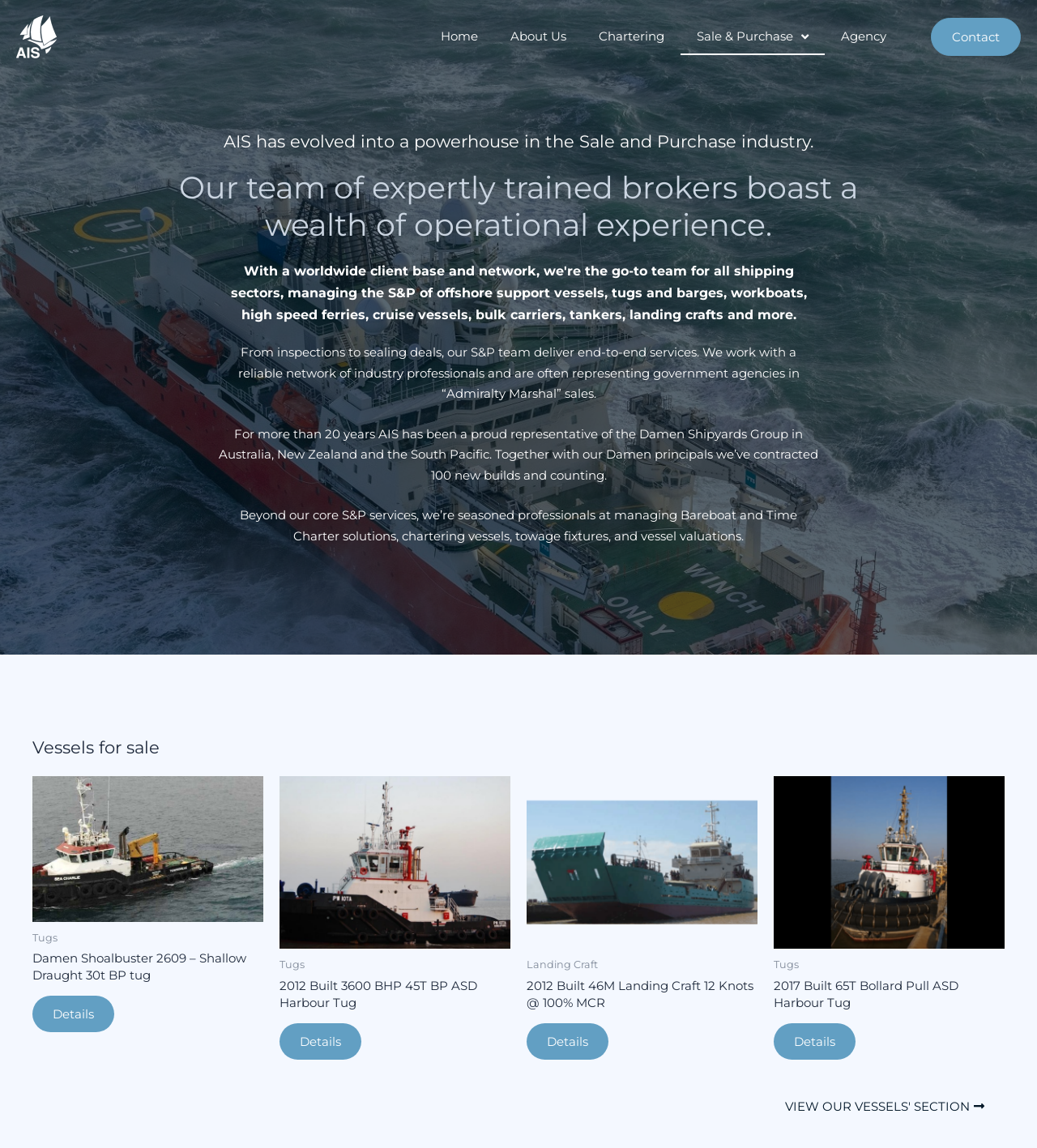Please respond in a single word or phrase: 
What is the name of the company represented in Australia, New Zealand, and the South Pacific?

Damen Shipyards Group